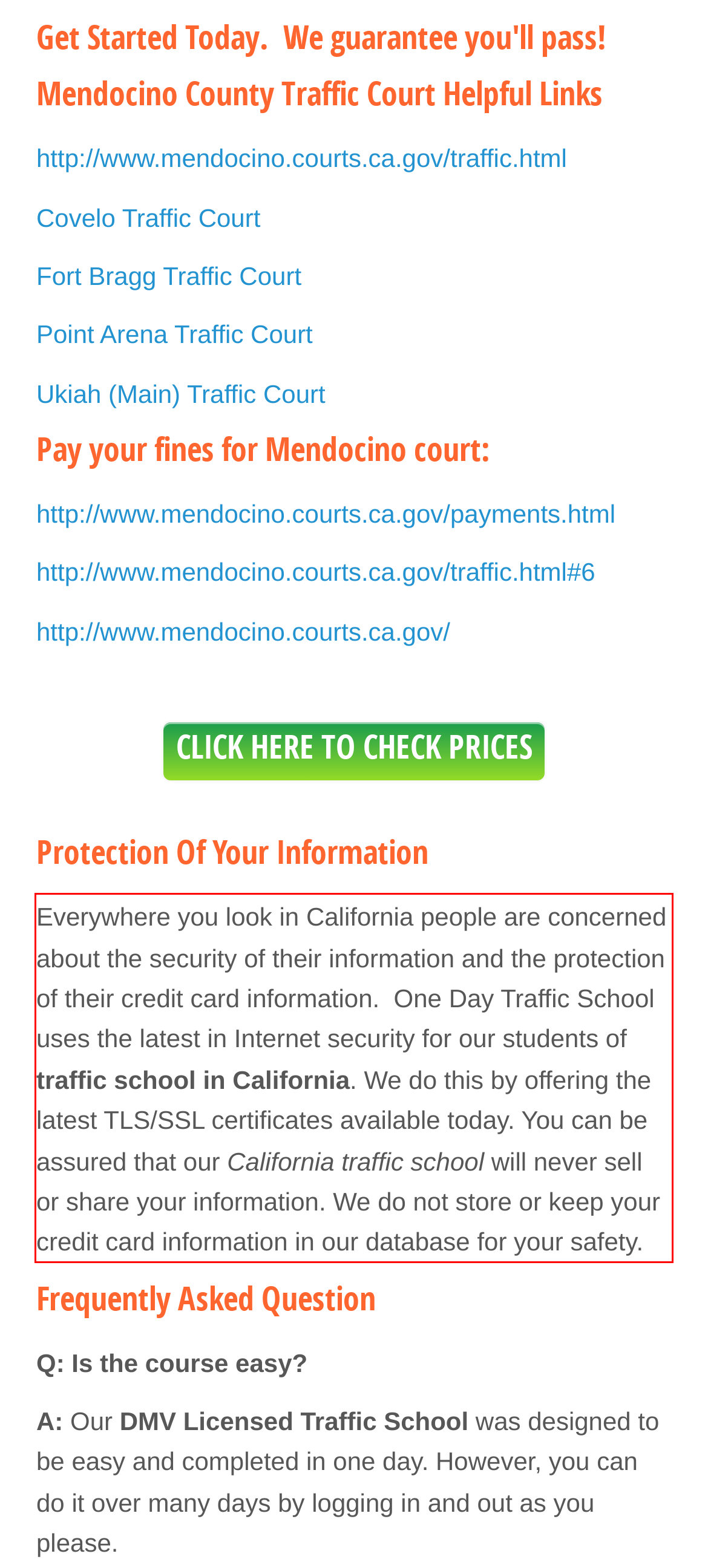Please analyze the provided webpage screenshot and perform OCR to extract the text content from the red rectangle bounding box.

Everywhere you look in California people are concerned about the security of their information and the protection of their credit card information. One Day Traffic School uses the latest in Internet security for our students of traffic school in California. We do this by offering the latest TLS/SSL certificates available today. You can be assured that our California traffic school will never sell or share your information. We do not store or keep your credit card information in our database for your safety.